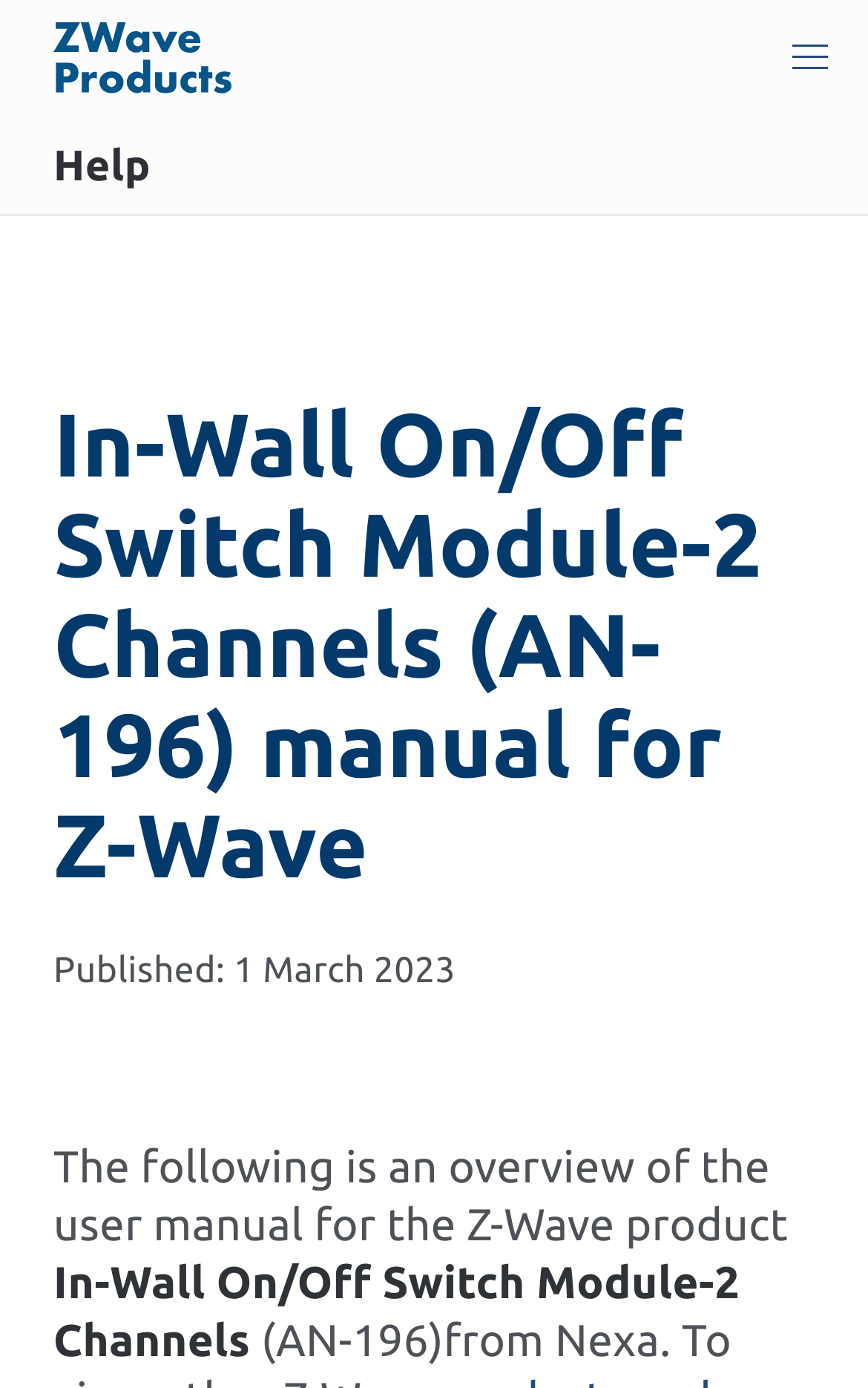What is the purpose of the manual?
Look at the image and answer the question with a single word or phrase.

User manual